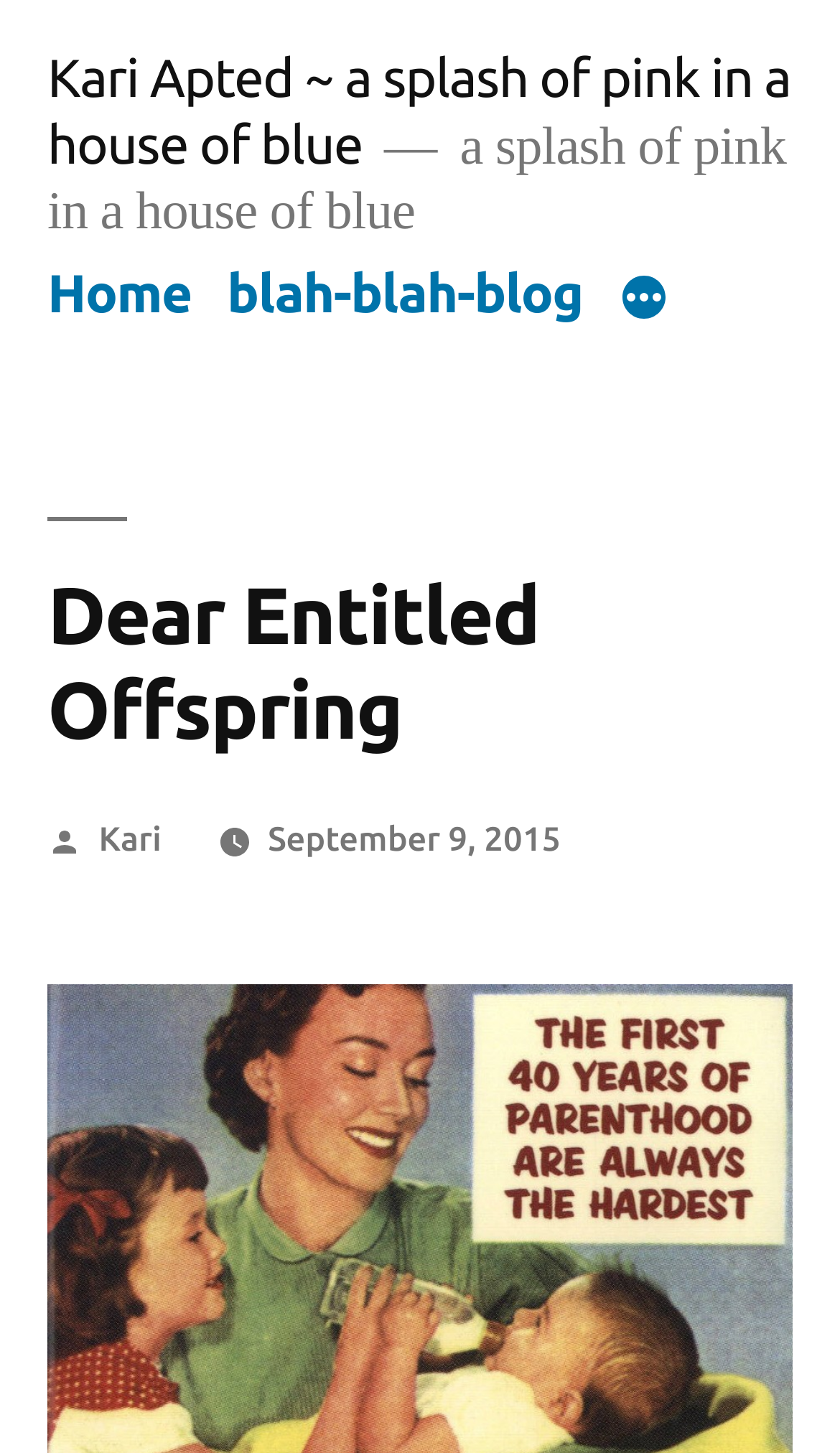Given the following UI element description: "blah-blah-blog", find the bounding box coordinates in the webpage screenshot.

[0.27, 0.181, 0.694, 0.222]